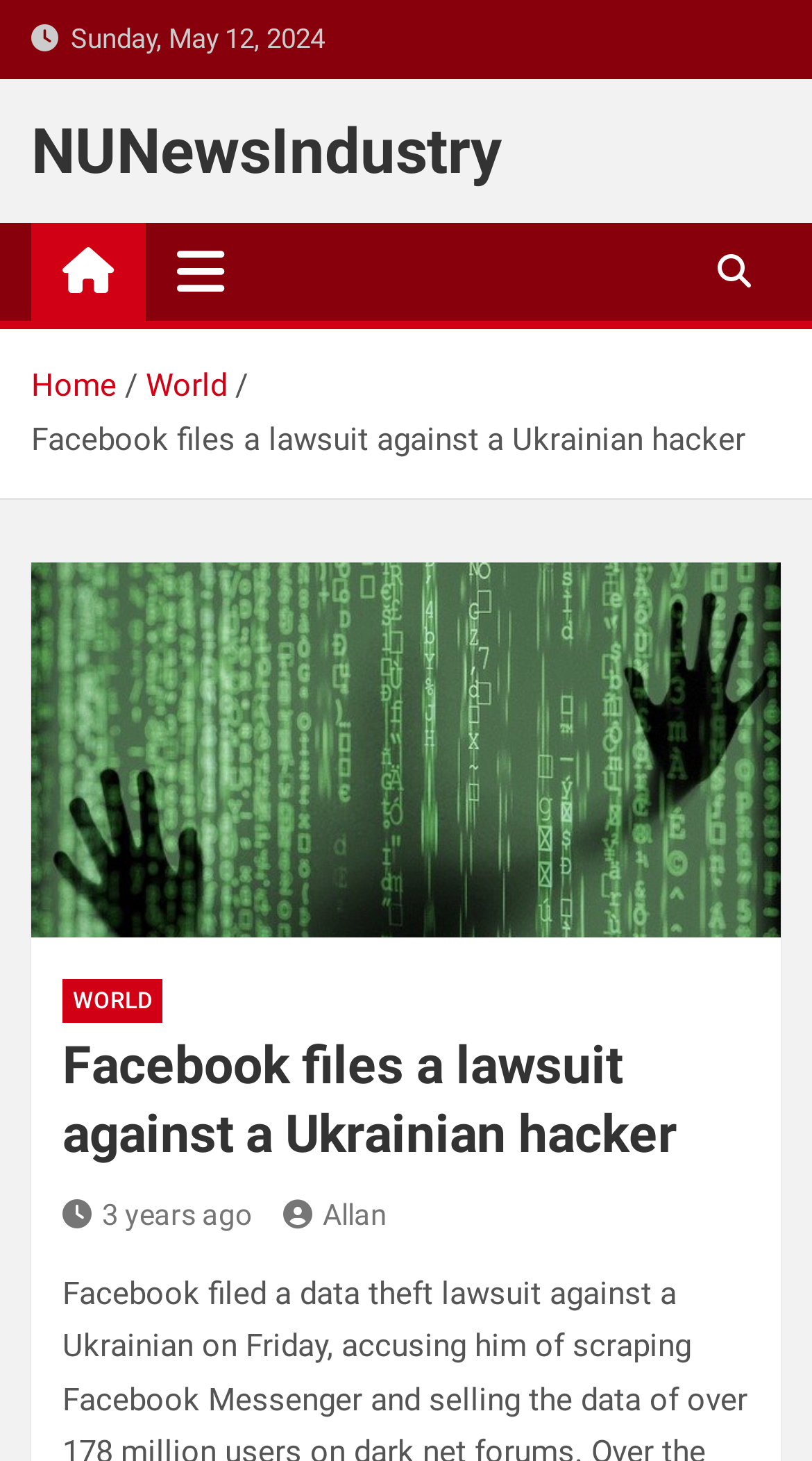Provide the bounding box coordinates of the HTML element described by the text: "World".

[0.077, 0.671, 0.2, 0.7]